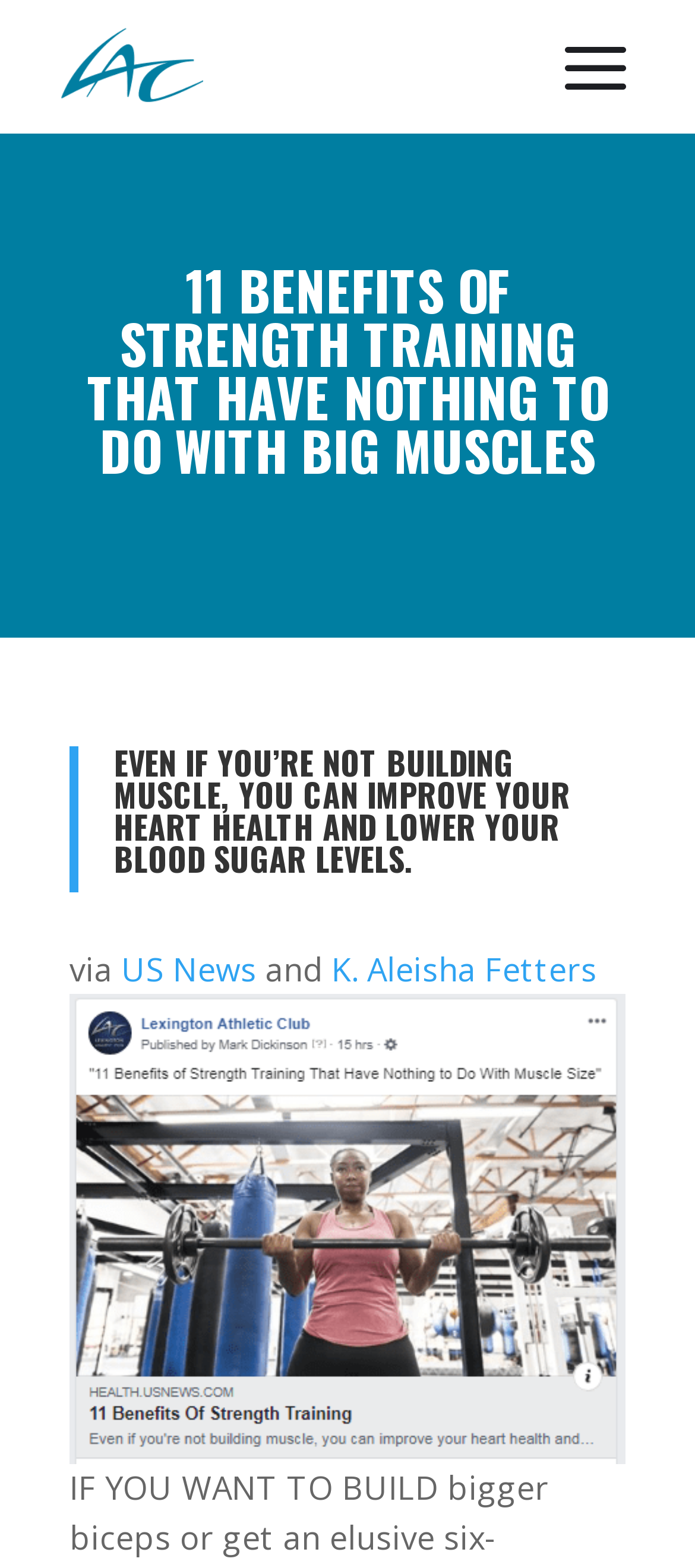Please respond in a single word or phrase: 
Who is the author of the article?

K. Aleisha Fetters